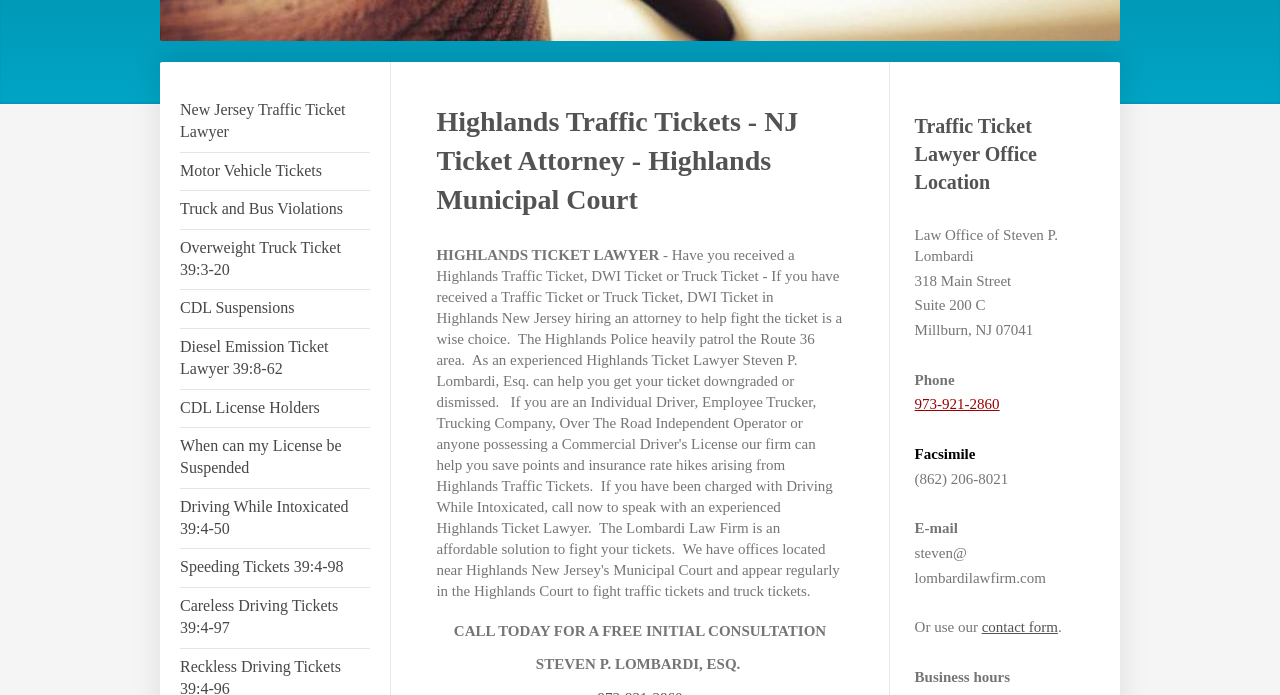Find the bounding box of the UI element described as follows: "Overweight Truck Ticket 39:3-20".

[0.141, 0.329, 0.289, 0.418]